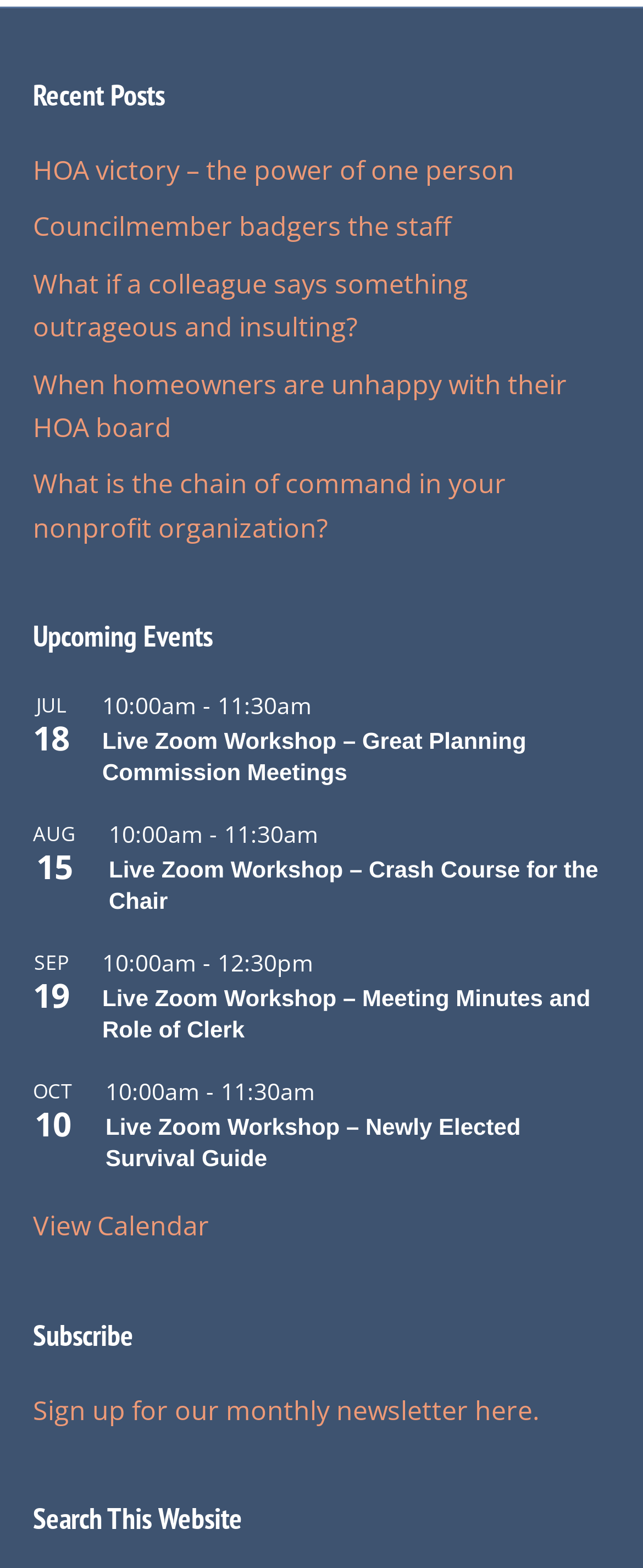Determine the bounding box coordinates of the region to click in order to accomplish the following instruction: "View recent posts". Provide the coordinates as four float numbers between 0 and 1, specifically [left, top, right, bottom].

[0.051, 0.097, 0.8, 0.12]